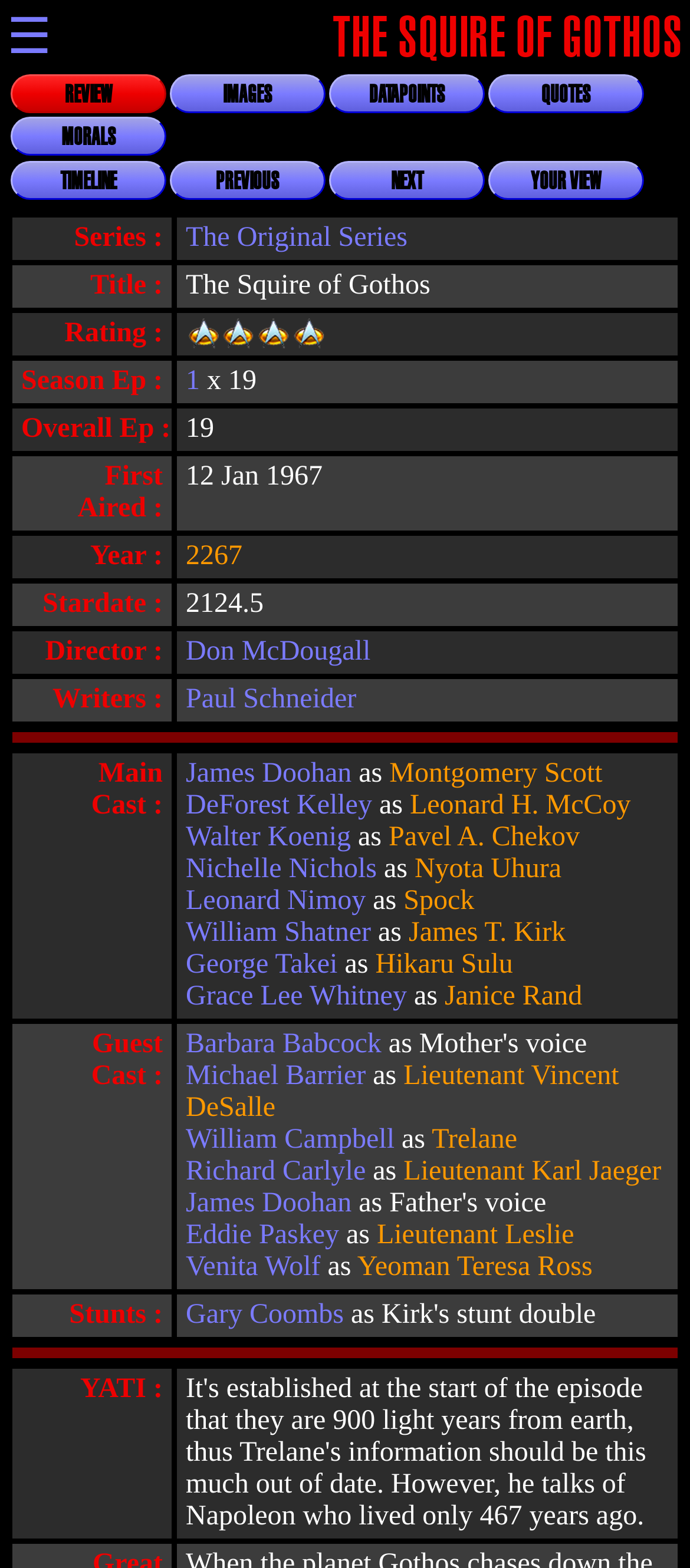Please find the bounding box coordinates for the clickable element needed to perform this instruction: "Go to data top".

None